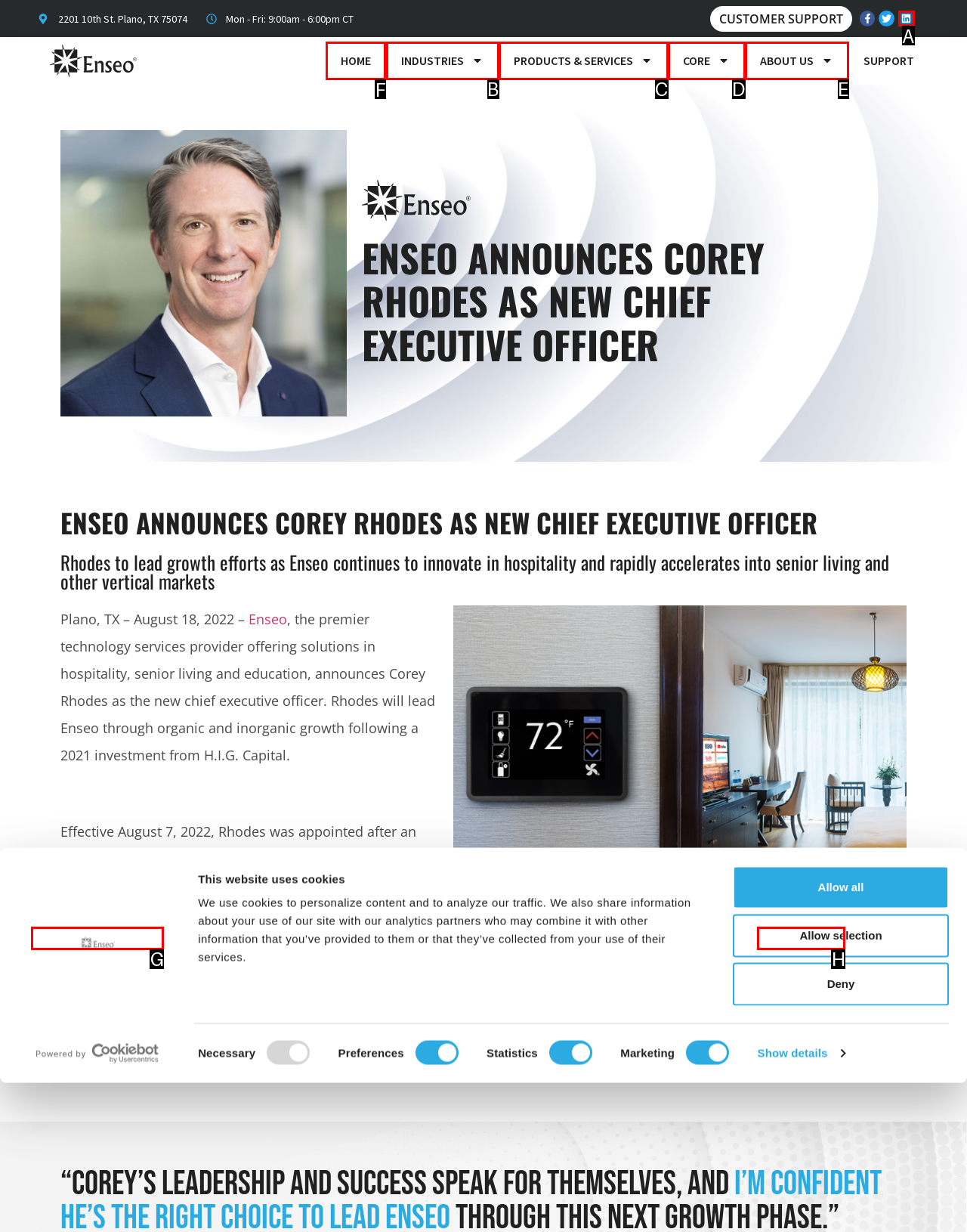Pick the HTML element that should be clicked to execute the task: View the 'HOME' page
Respond with the letter corresponding to the correct choice.

F